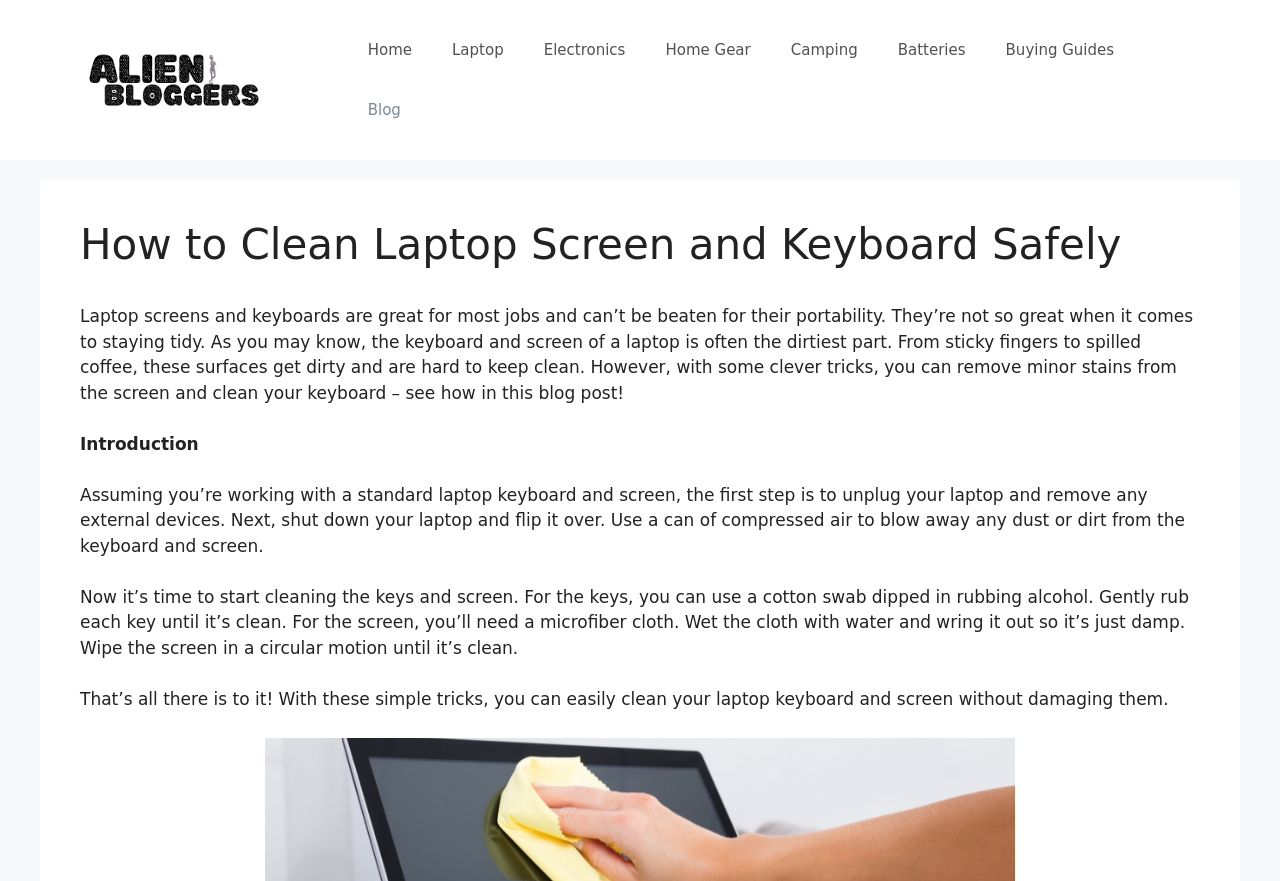Determine the bounding box for the described HTML element: "Electronics". Ensure the coordinates are four float numbers between 0 and 1 in the format [left, top, right, bottom].

[0.409, 0.023, 0.504, 0.091]